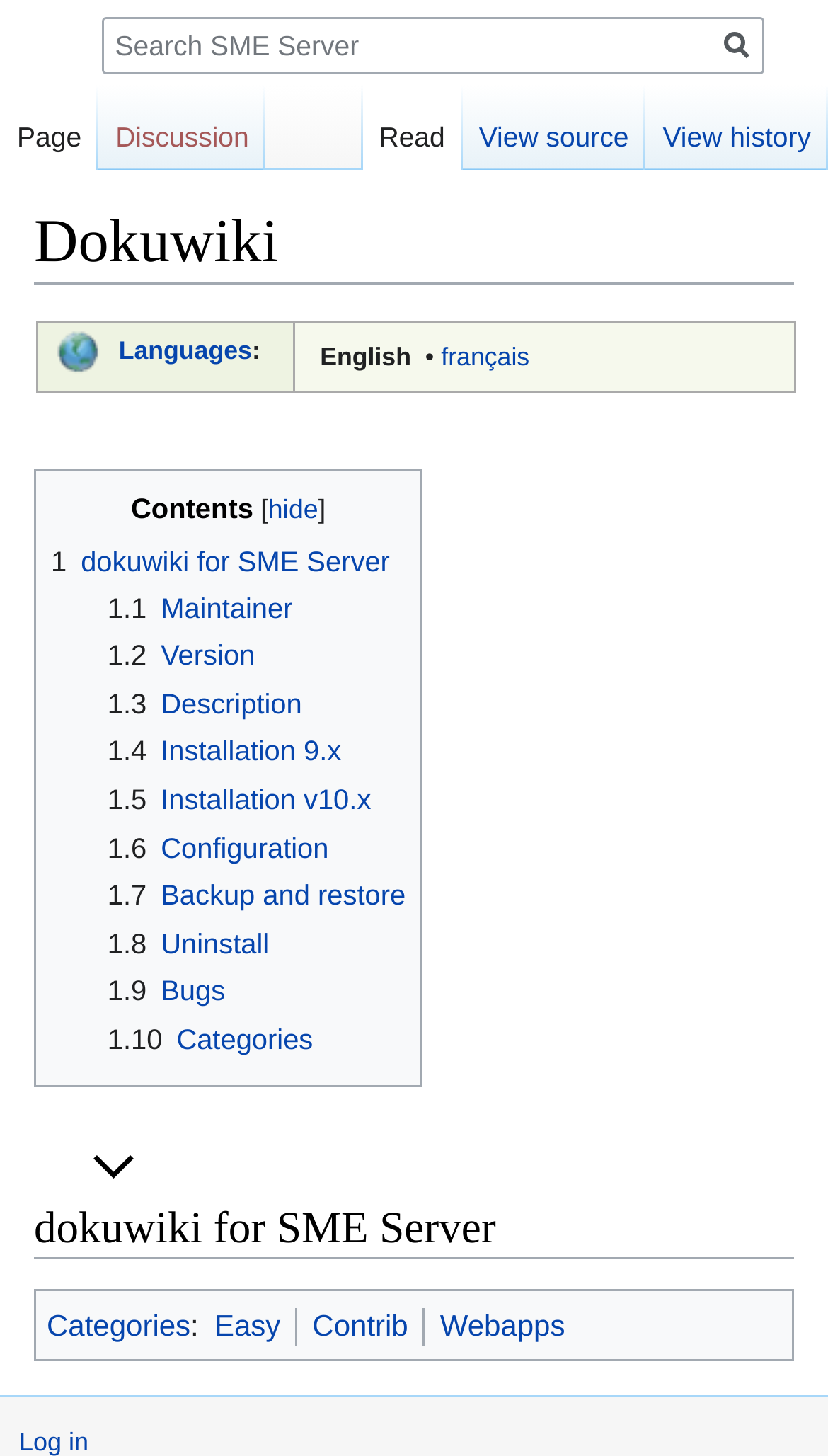Identify the bounding box coordinates of the element to click to follow this instruction: 'Open CMKC Radio Revolución link'. Ensure the coordinates are four float values between 0 and 1, provided as [left, top, right, bottom].

None